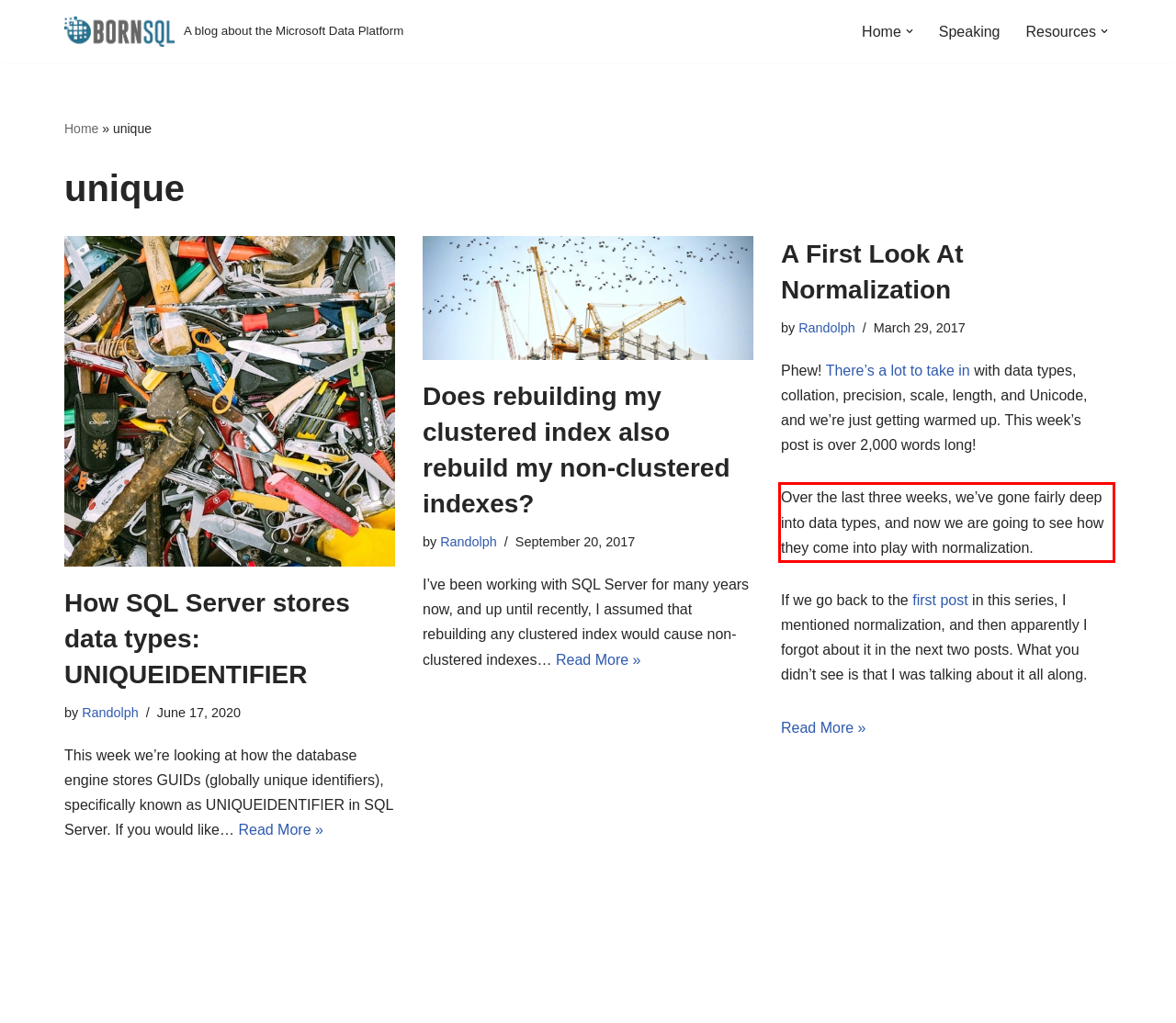You are given a screenshot with a red rectangle. Identify and extract the text within this red bounding box using OCR.

Over the last three weeks, we’ve gone fairly deep into data types, and now we are going to see how they come into play with normalization.